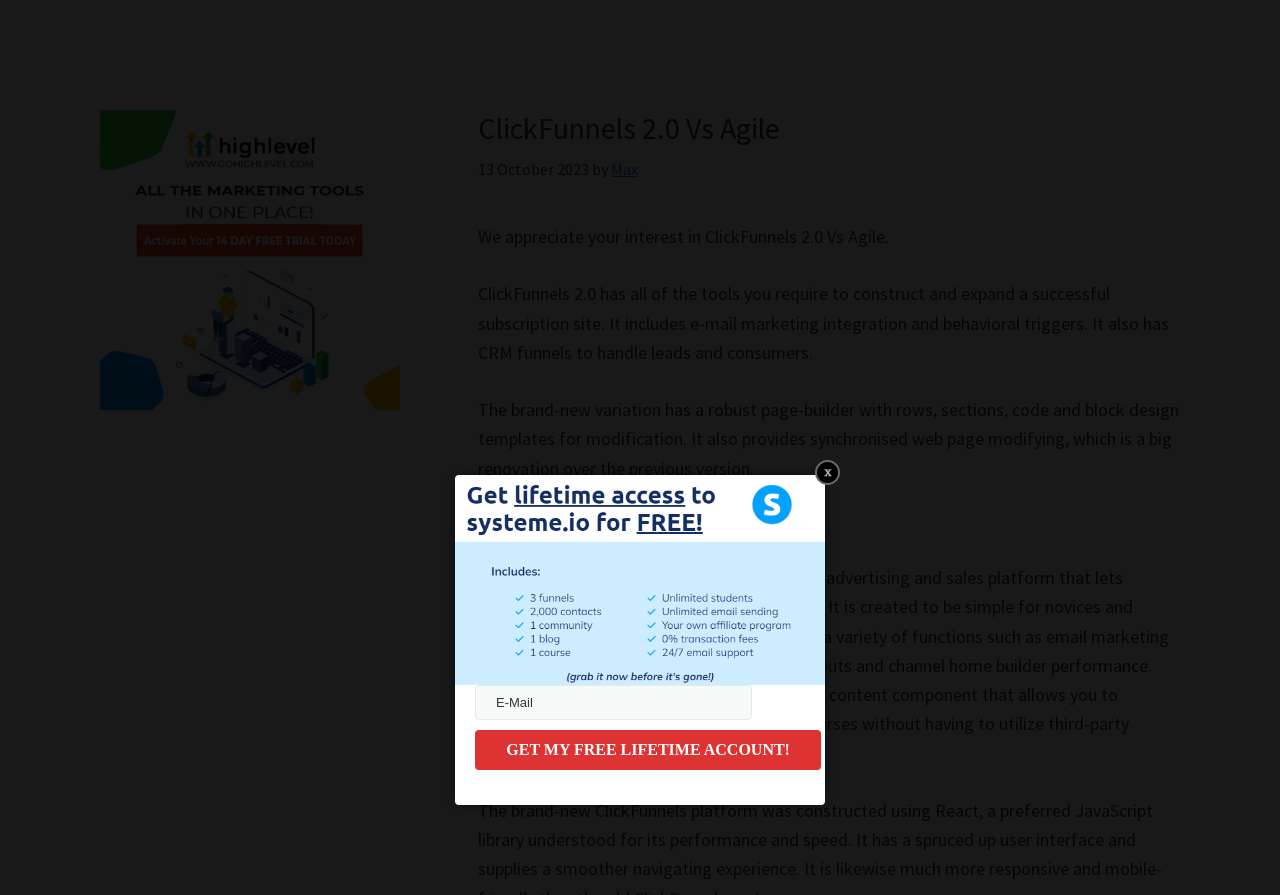Write an elaborate caption that captures the essence of the webpage.

The webpage is about comparing ClickFunnels 2.0 and Agile, providing a detailed breakdown of their features. At the top, there are two skip links, one for main content and one for the primary sidebar. Below these links, there is a header section with the title "ClickFunnels 2.0 Vs Agile" and a timestamp "13 October 2023" by the author "Max". 

The main content area is divided into several sections. The first section introduces ClickFunnels 2.0, describing its features, such as email marketing integration, behavioral triggers, and CRM funnels. The second section highlights the new version's robust page-builder with customizable templates and synchronized web page editing.

The next section is headed "Marketing" and provides a detailed description of ClickFunnels 2.0 as an all-in-one marketing, advertising, and sales platform. It lists features like email marketing automation, analytics tracking, and customizable layouts.

To the left of the main content area, there is a primary sidebar with a heading "Primary Sidebar". At the bottom of the page, there is a call-to-action section with a text box for email input and a button to get a free lifetime account.